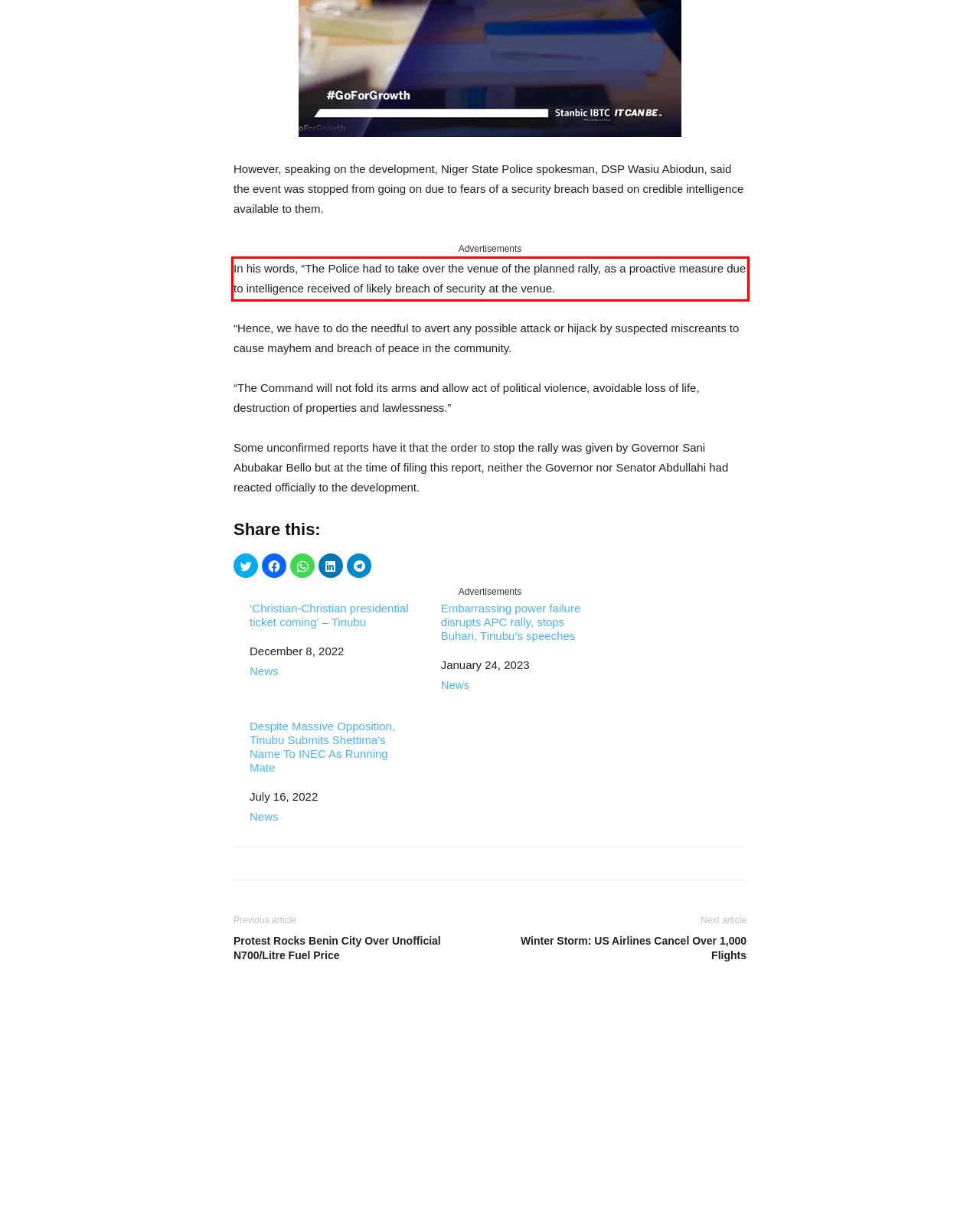From the screenshot of the webpage, locate the red bounding box and extract the text contained within that area.

In his words, “The Police had to take over the venue of the planned rally, as a proactive measure due to intelligence received of likely breach of security at the venue.